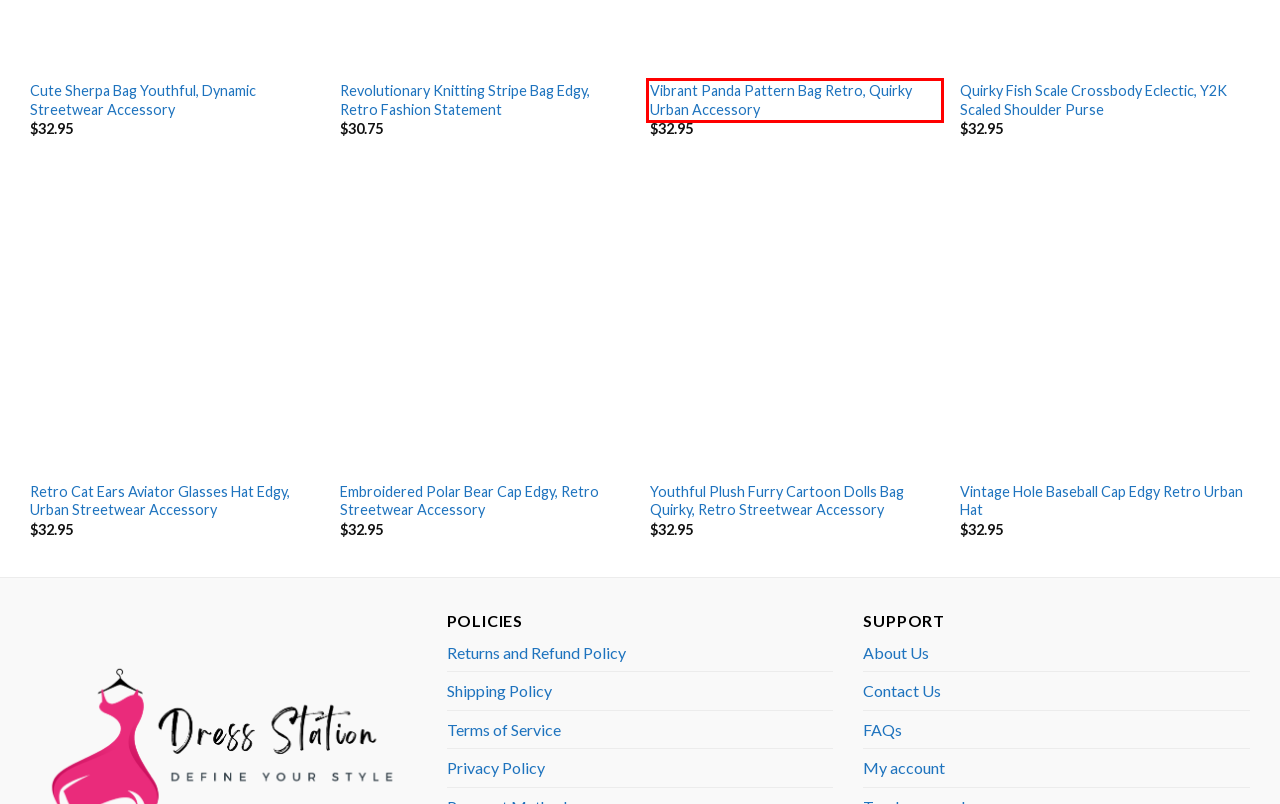You have a screenshot of a webpage, and a red bounding box highlights an element. Select the webpage description that best fits the new page after clicking the element within the bounding box. Options are:
A. Revolutionary Knitting Stripe Bag Edgy, Retro Fashion Statement – Dressstation Store
B. Cute Sherpa Bag Youthful, Dynamic Streetwear Accessory – Dressstation Store
C. Track your order – Dressstation Store
D. Vibrant Panda Pattern Bag Retro, Quirky Urban Accessory – Dressstation Store
E. Retro Cat Ears Aviator Glasses Hat Edgy, Urban Streetwear Accessory – Dressstation Store
F. About Us – Dressstation Store
G. Dressstation Store – DressStation: Elevate Your Style Journey.
H. Cart – Dressstation Store

D